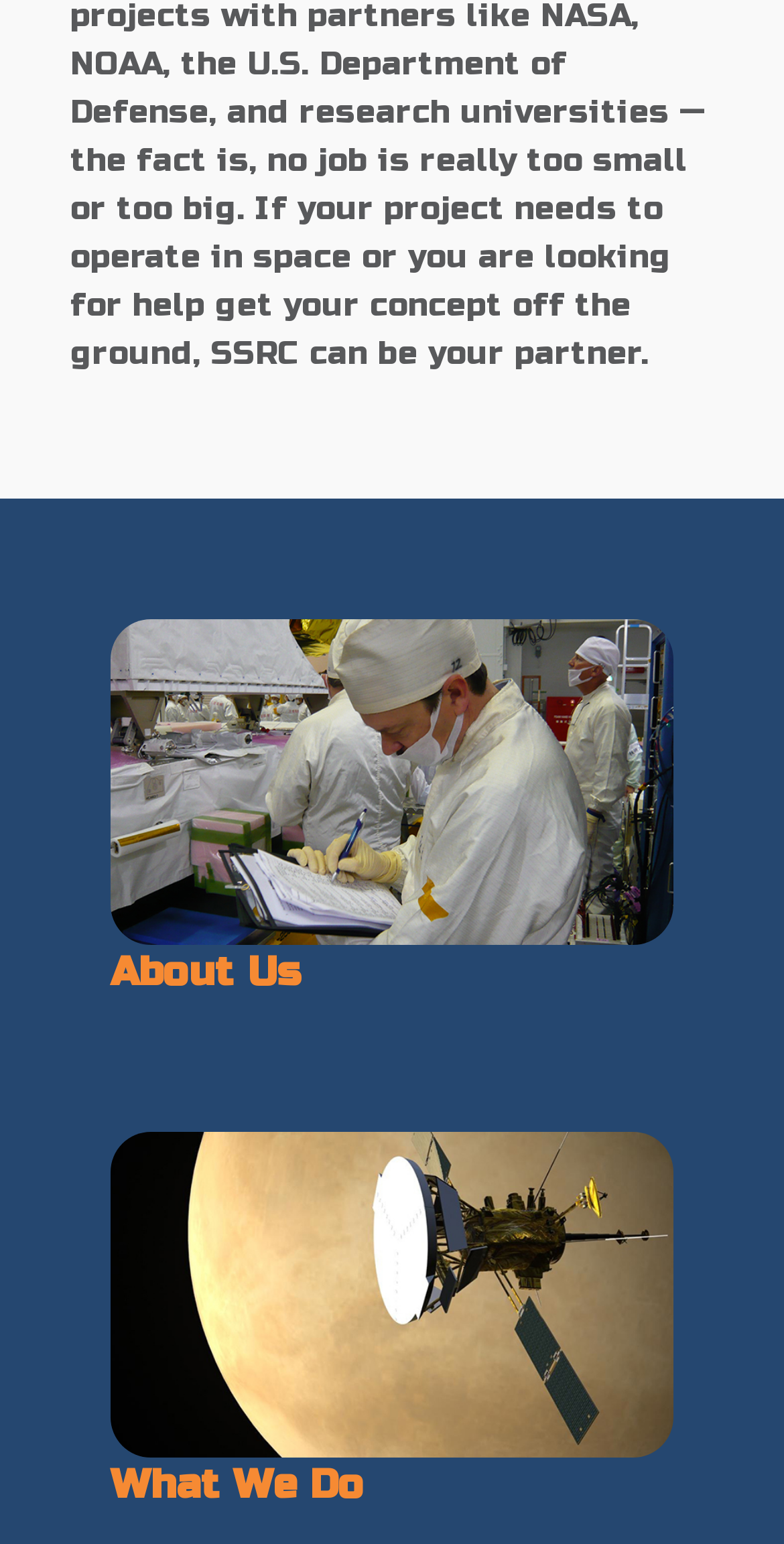Identify the bounding box coordinates for the UI element described by the following text: "parent_node: What We Do". Provide the coordinates as four float numbers between 0 and 1, in the format [left, top, right, bottom].

[0.141, 0.733, 0.859, 0.98]